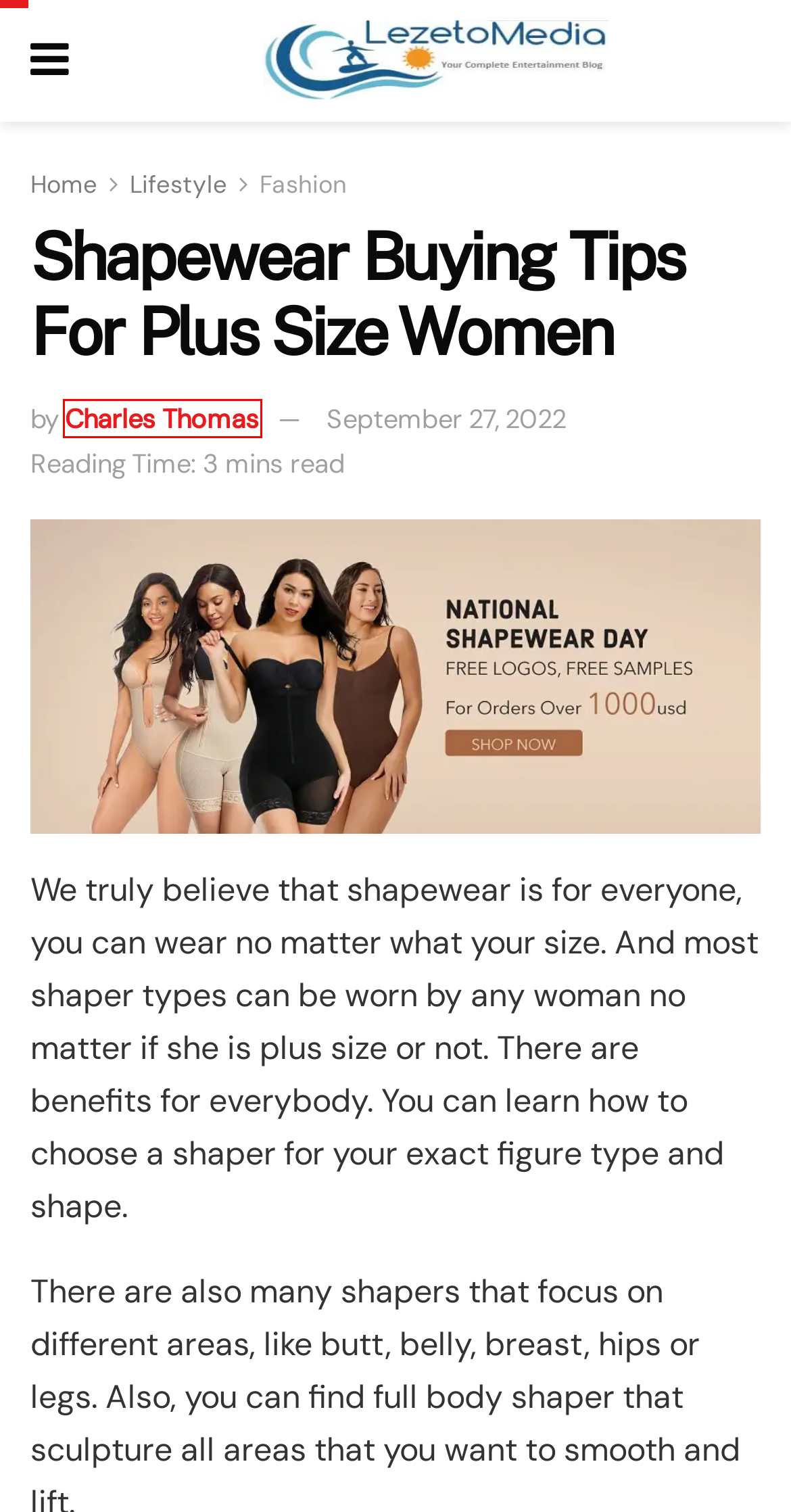Analyze the screenshot of a webpage with a red bounding box and select the webpage description that most accurately describes the new page resulting from clicking the element inside the red box. Here are the candidates:
A. Home Decor Archives | Lezeto Media
B. Fashion Archives | Lezeto Media
C. Terms & Conditions | Lezeto Media
D. Charles Thomas, Author at Lezeto Media
E. Lezeto Media - Read & Write Untold Story (2023)
F. Plan Your Escape: Essential Steps for a Memorable Trip
G. Business Archives | Lezeto Media
H. Crafting a Leather Rose Cigar - Lezeto Media

D